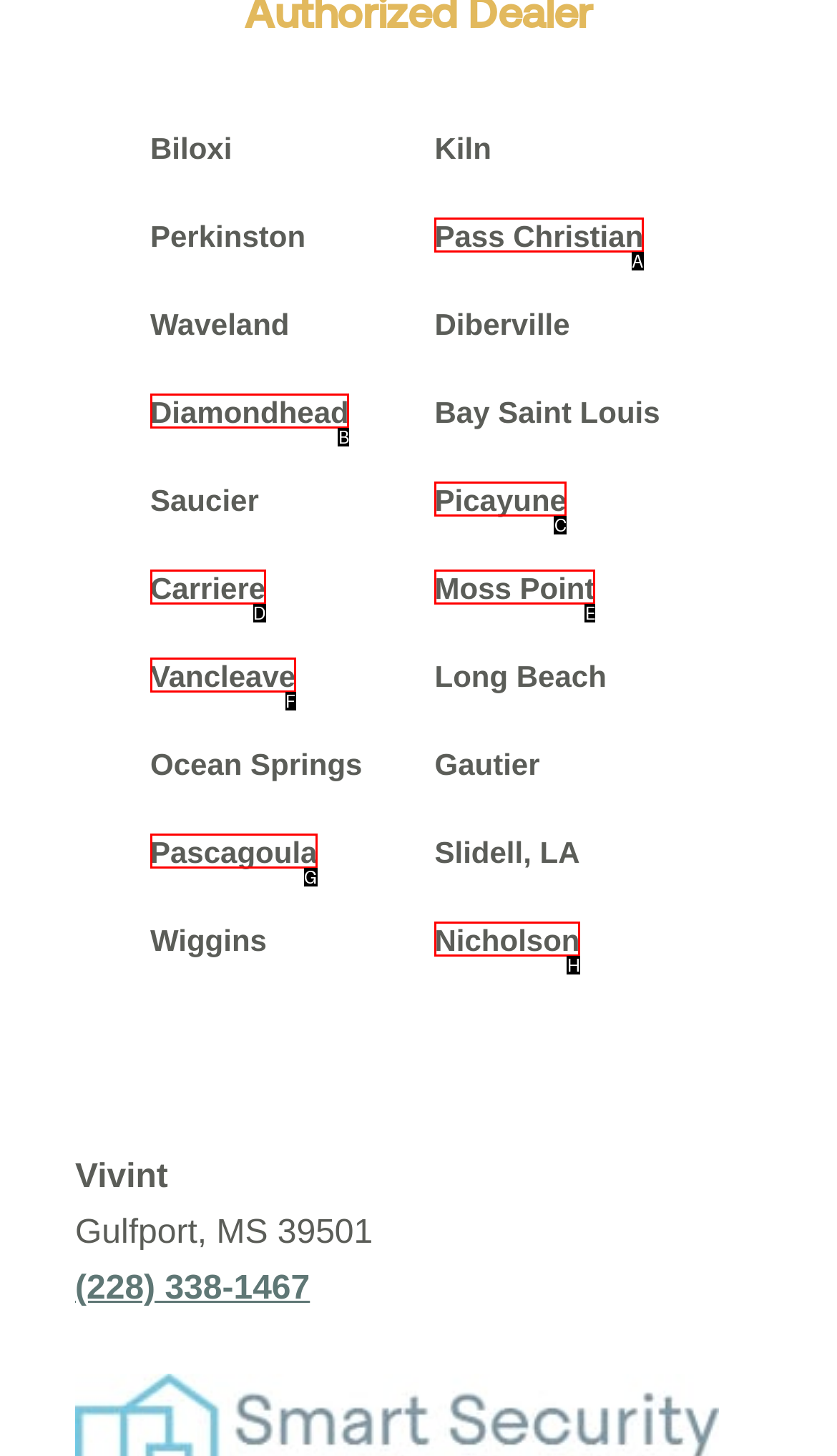Identify which option matches the following description: Moss Point
Answer by giving the letter of the correct option directly.

E